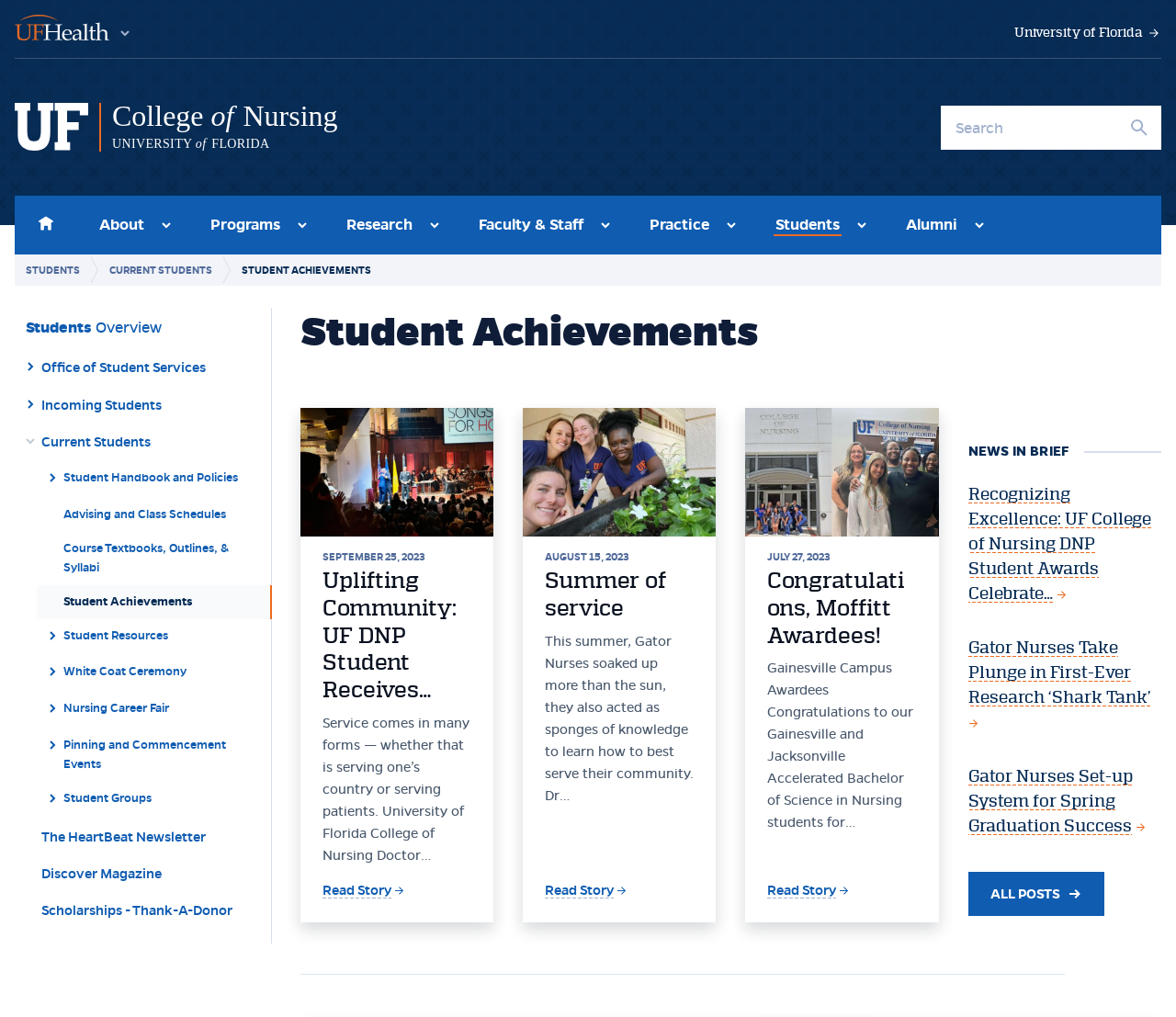Point out the bounding box coordinates of the section to click in order to follow this instruction: "Go to the UF Health page".

[0.012, 0.014, 0.112, 0.042]